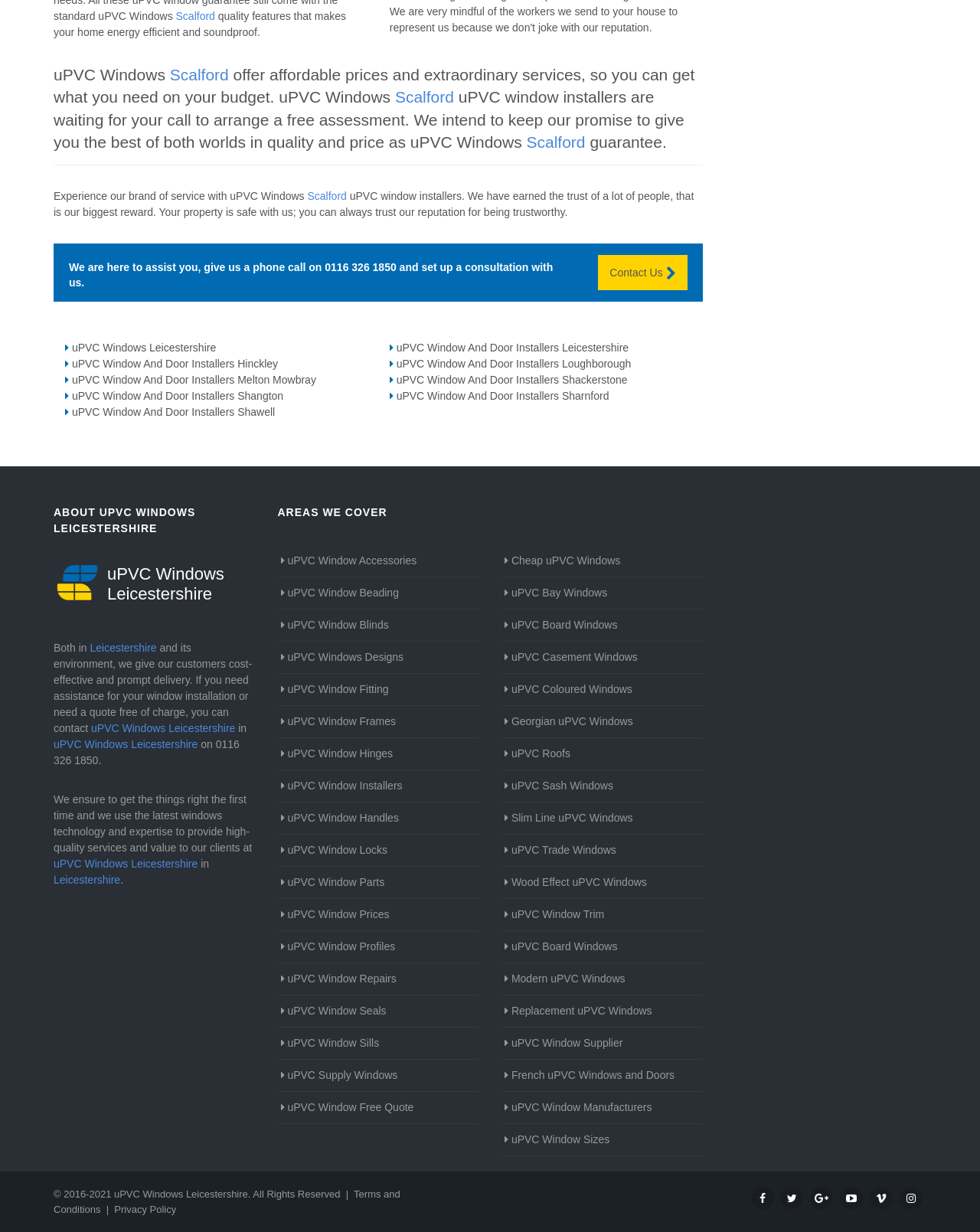What areas do they cover?
Please give a detailed and elaborate answer to the question based on the image.

The webpage mentions 'Leicestershire' multiple times, and also lists specific areas such as 'Hinckley', 'Loughborough', 'Melton Mowbray', etc. which suggests that they cover Leicestershire and surrounding areas.